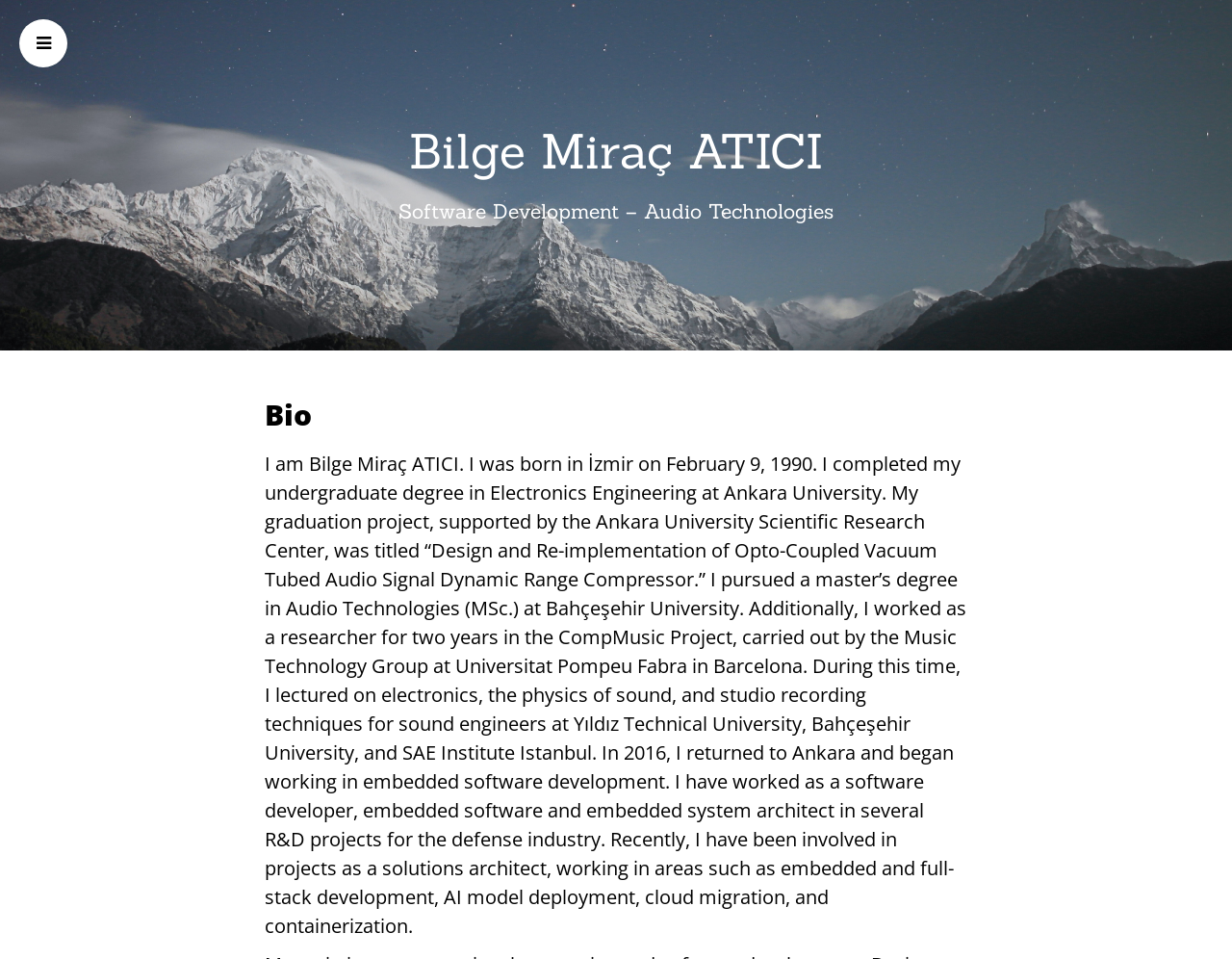Find the bounding box of the web element that fits this description: "Bilge Miraç ATICI".

[0.332, 0.126, 0.668, 0.19]